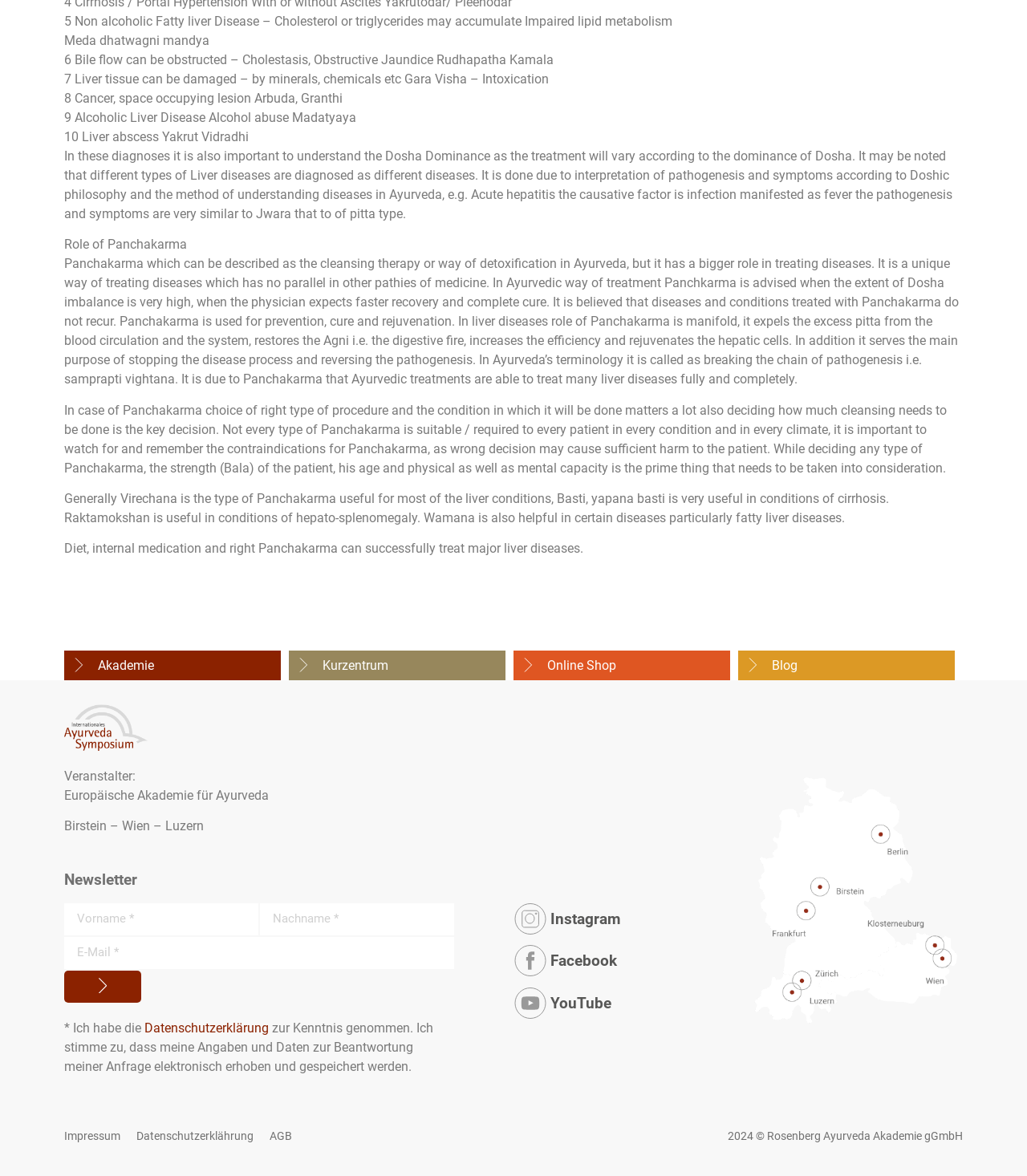Give a one-word or one-phrase response to the question:
What is the purpose of Panchakarma in Ayurveda?

Detoxification and treatment